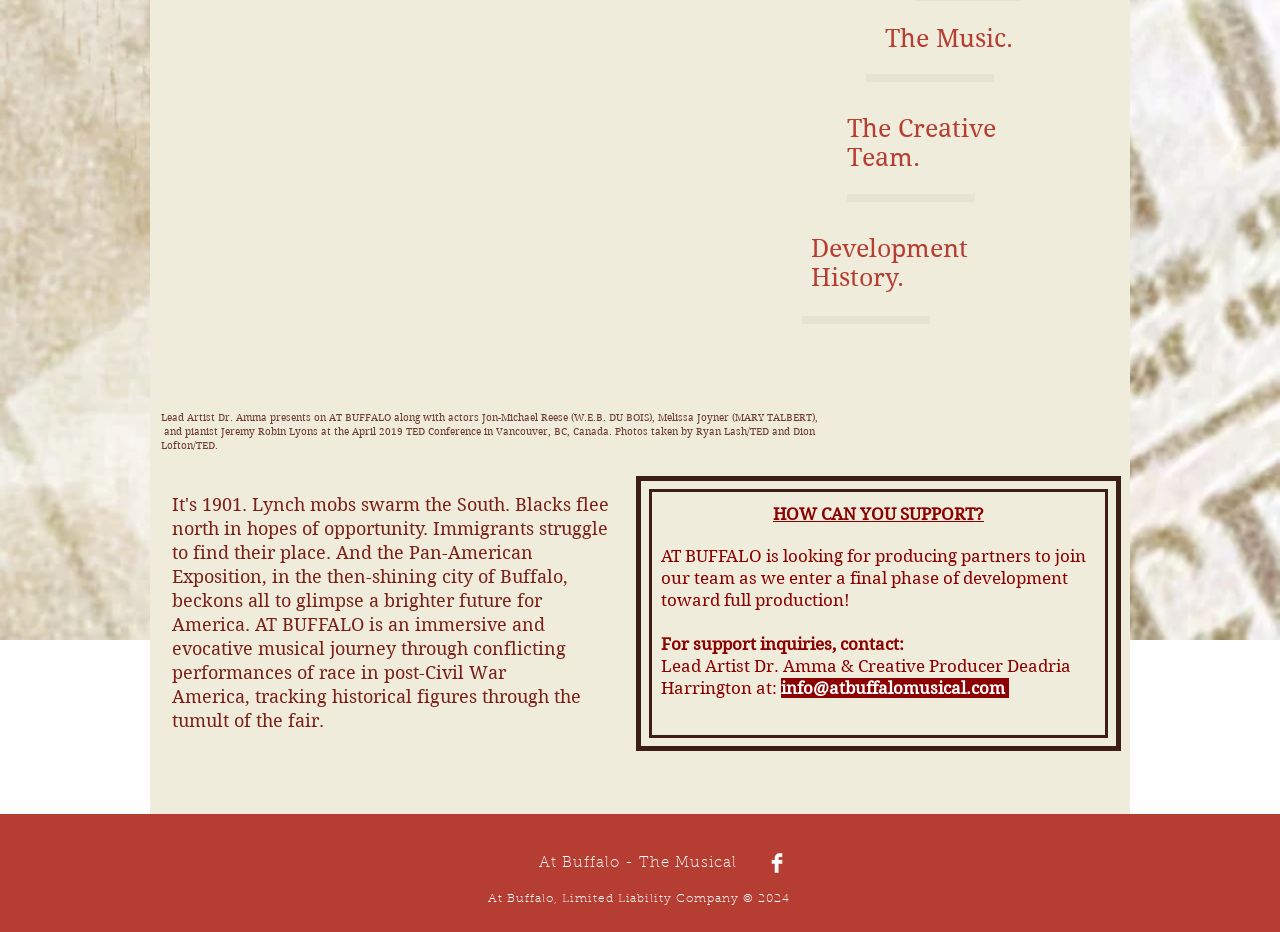Given the element description: "The Creative Team.", predict the bounding box coordinates of this UI element. The coordinates must be four float numbers between 0 and 1, given as [left, top, right, bottom].

[0.662, 0.123, 0.778, 0.184]